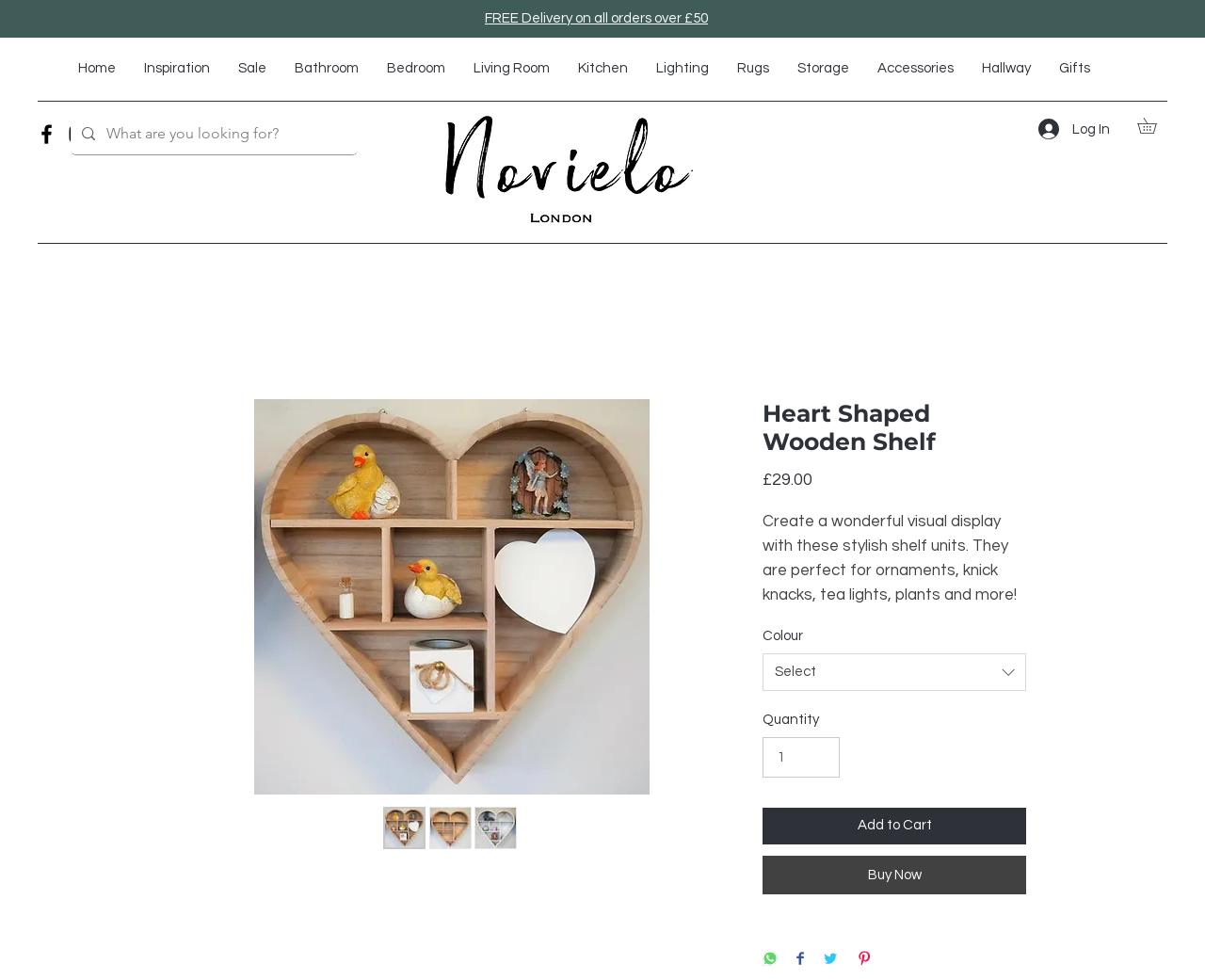Predict the bounding box coordinates of the area that should be clicked to accomplish the following instruction: "Search for products". The bounding box coordinates should consist of four float numbers between 0 and 1, i.e., [left, top, right, bottom].

[0.059, 0.115, 0.297, 0.158]